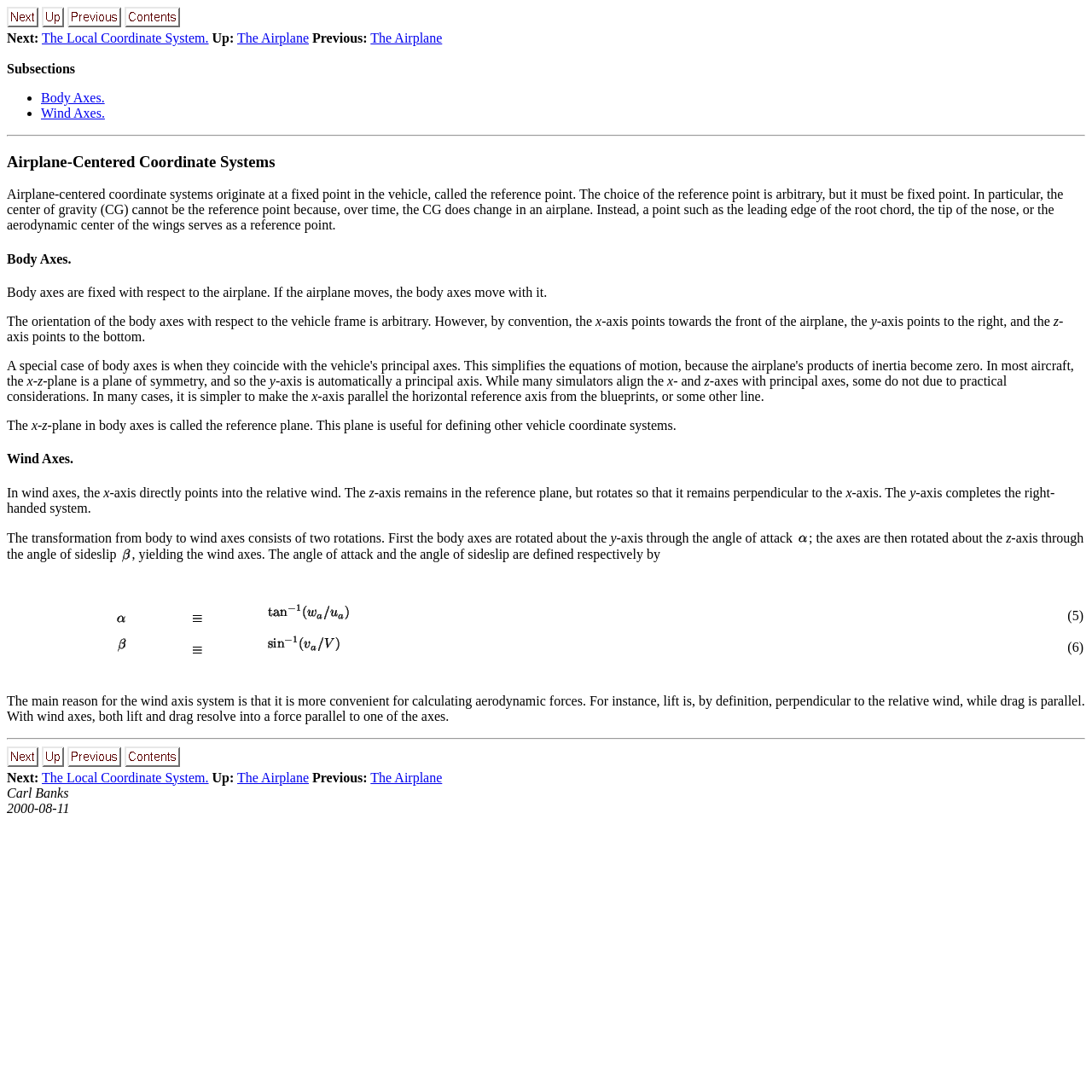Generate a comprehensive description of the contents of the webpage.

The webpage is about "Airplane-Centered Coordinate Systems". At the top, there are four links: "next", "up", "previous", and "contents", each accompanied by an image. Below these links, there is a section with the title "Airplane-Centered Coordinate Systems" and a brief description of what it is.

On the left side of the page, there is a list of subsections, including "Body Axes" and "Wind Axes", each with a bullet point and a link. The main content of the page is divided into three sections: "Body Axes", "Wind Axes", and a section with a table.

In the "Body Axes" section, there is a description of what body axes are and how they are fixed with respect to the airplane. The text explains that the orientation of the body axes with respect to the vehicle frame is arbitrary, but by convention, the x-axis points towards the front of the airplane, the y-axis points to the right, and the z-axis points to the bottom.

The "Wind Axes" section describes how wind axes are defined, with the x-axis pointing directly into the relative wind, the z-axis remaining in the reference plane, and the y-axis completing the right-handed system. The section also explains the transformation from body to wind axes, which consists of two rotations.

The table section displays two equations, one for the angle of attack and one for the angle of sideslip, with corresponding images of the equations.

Finally, there is a concluding paragraph that explains the main reason for using the wind axis system, which is that it is more convenient for calculating aerodynamic forces.

At the bottom of the page, there are again four links: "next", "up", "previous", and "contents", each accompanied by an image.